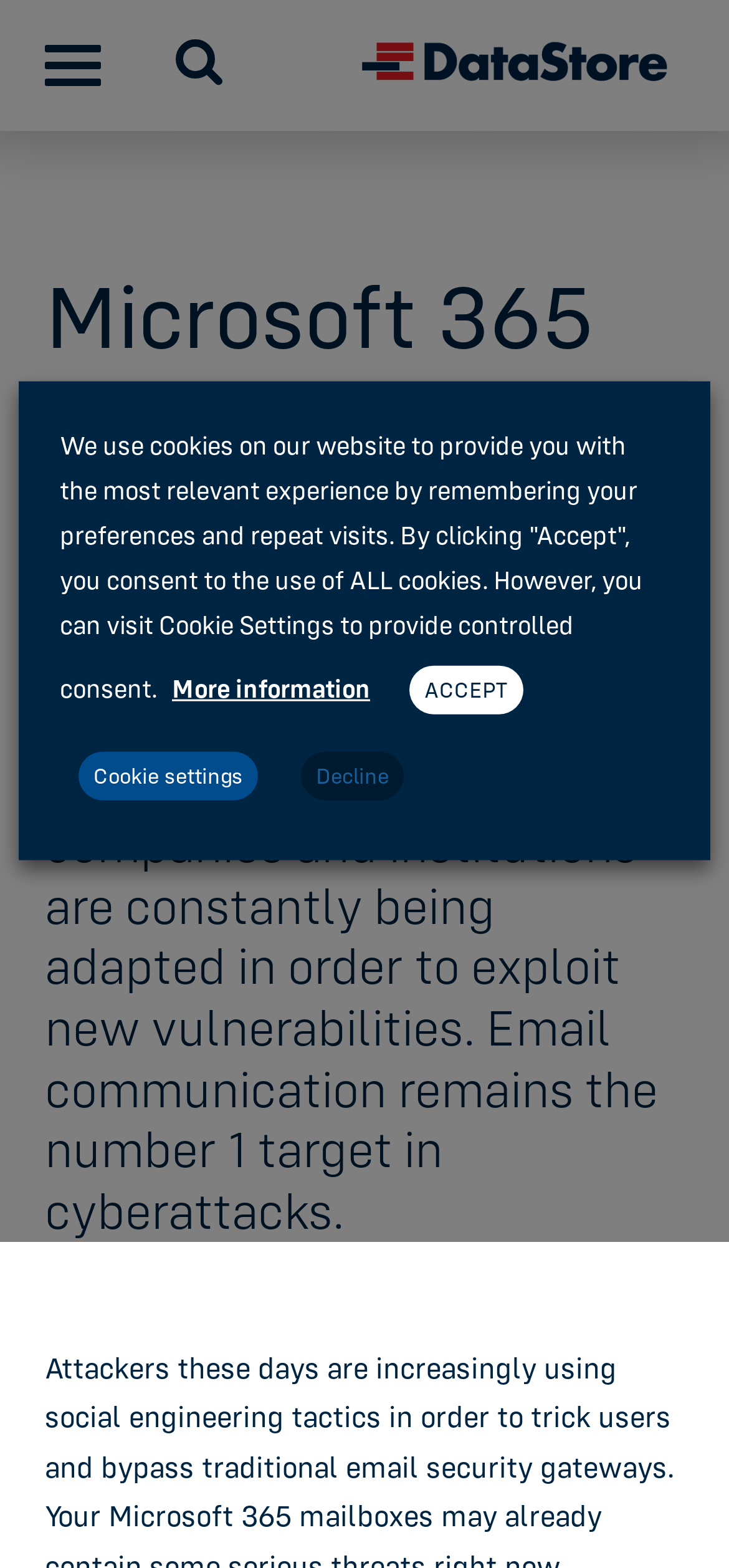How many buttons are present in the cookie settings section?
Provide an in-depth answer to the question, covering all aspects.

The cookie settings section on the webpage contains three buttons: 'ACCEPT', 'Cookie settings', and 'Decline'. These buttons are related to managing cookie preferences on the website.